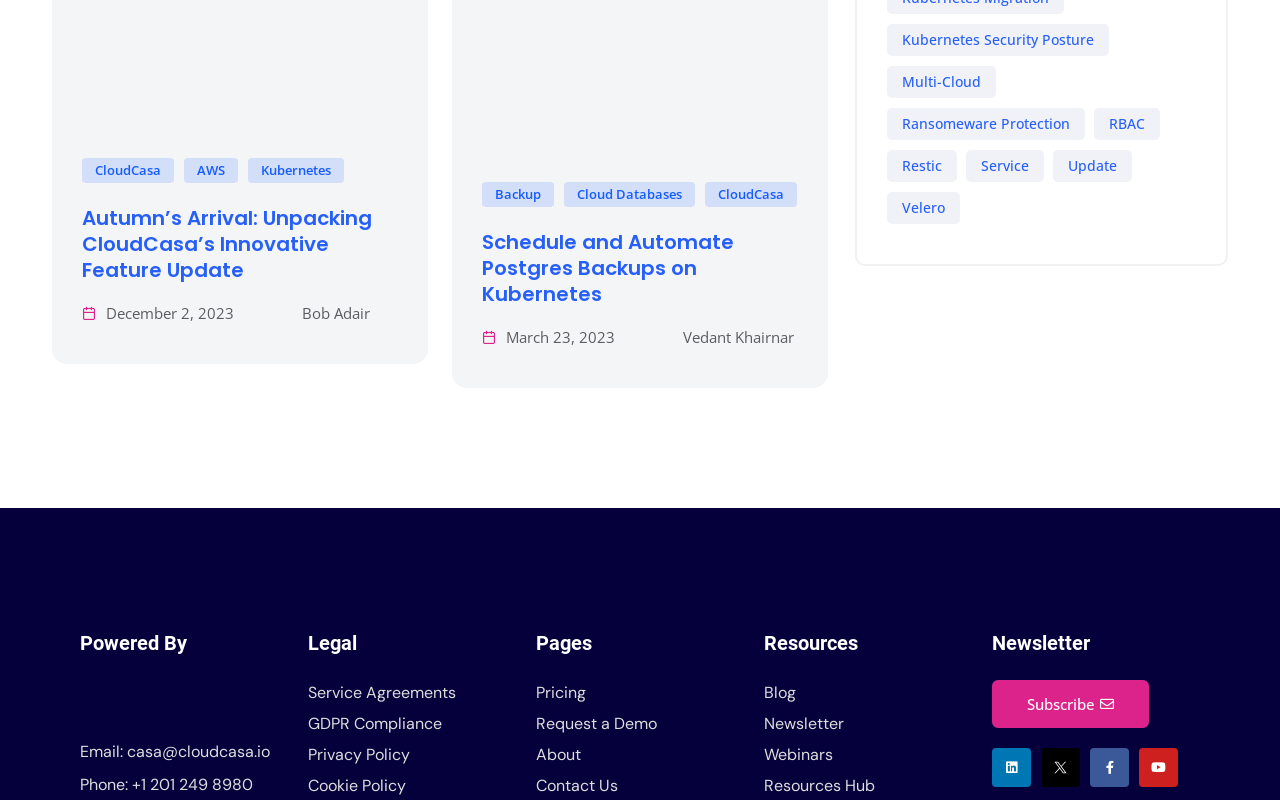What is the name of the company behind CloudCasa?
Please look at the screenshot and answer in one word or a short phrase.

CloudCasa